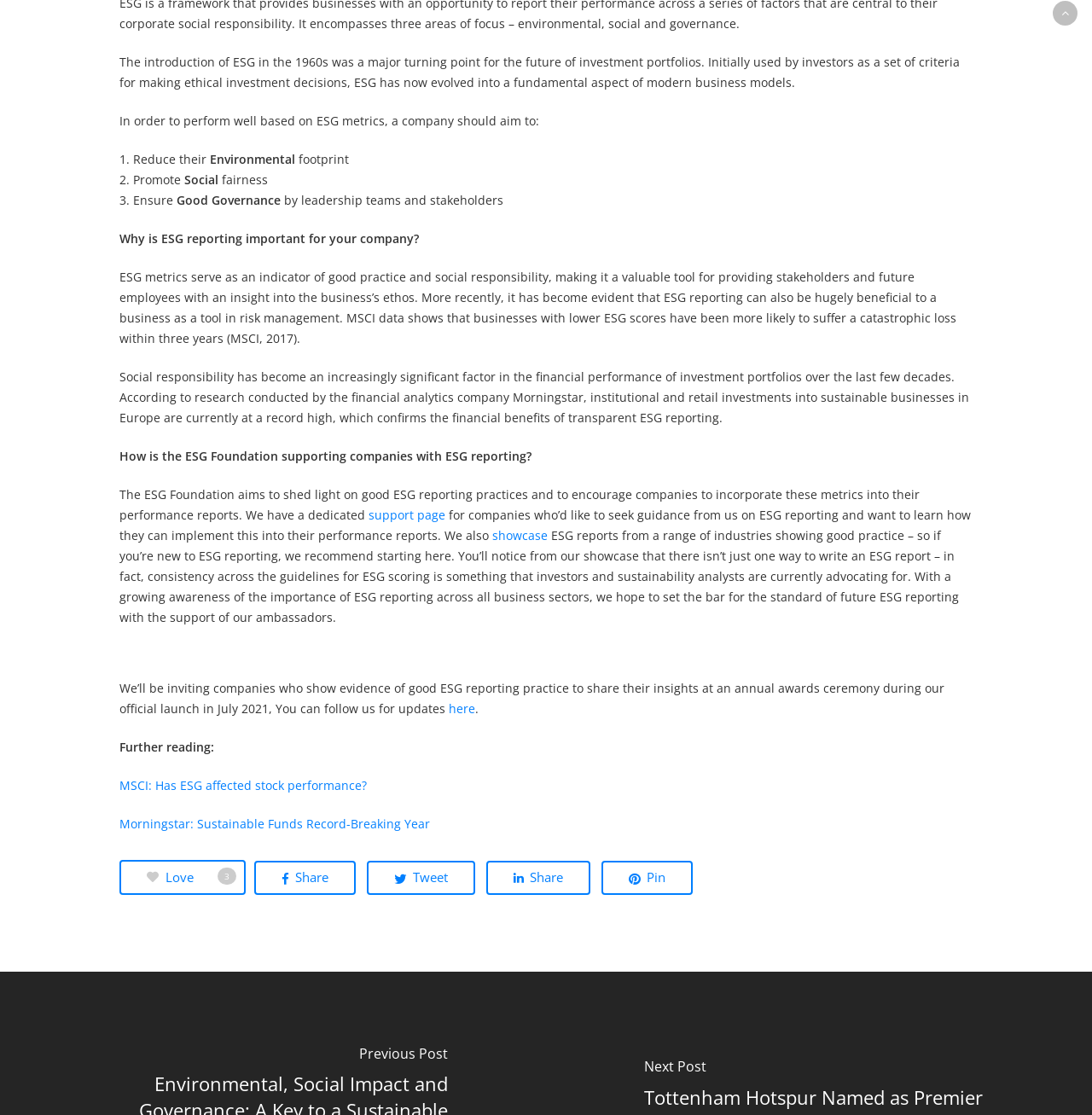What is the main purpose of ESG metrics?
From the image, respond using a single word or phrase.

Indicator of good practice and social responsibility